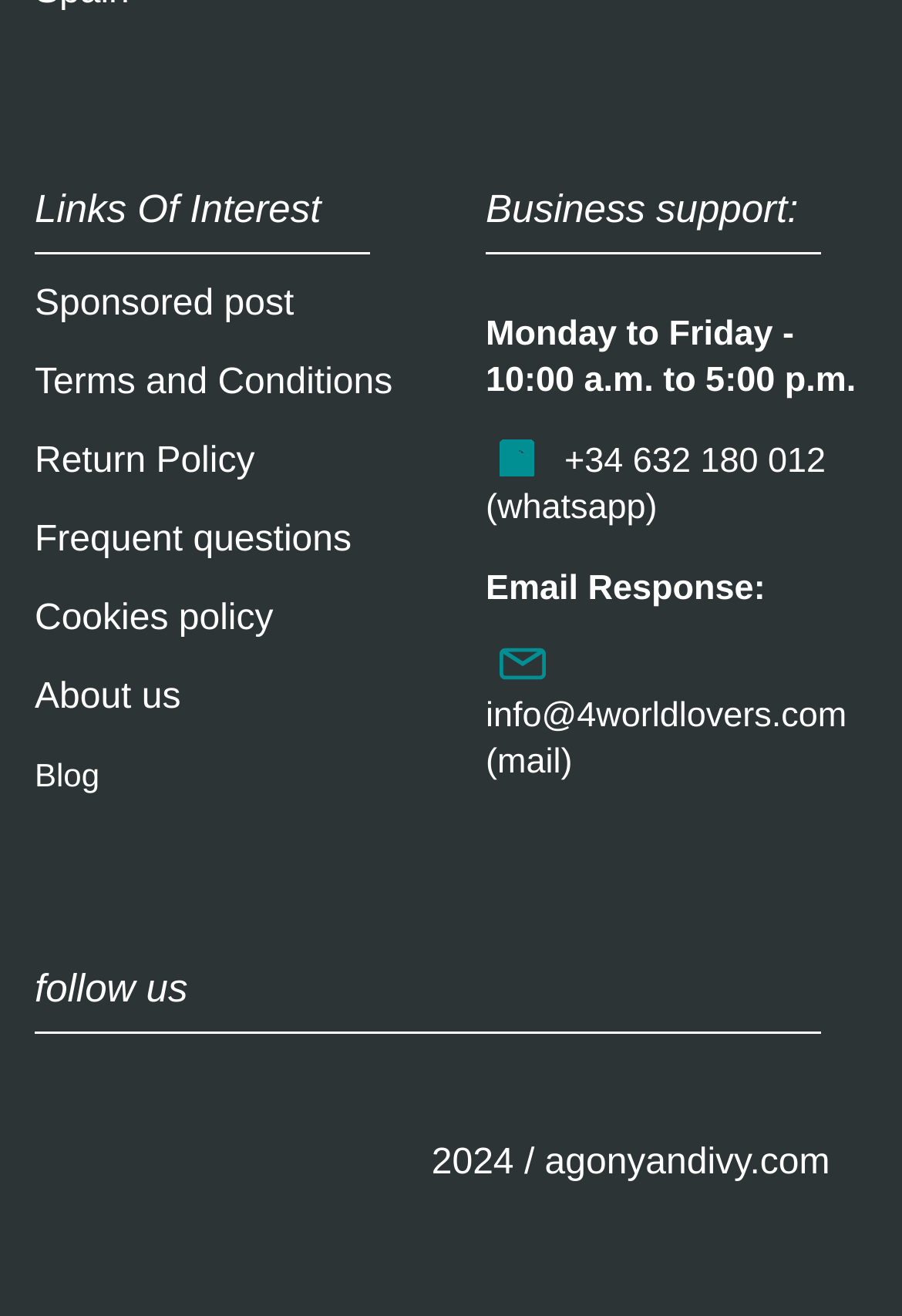Determine the bounding box coordinates of the area to click in order to meet this instruction: "Click on 'Terms and Conditions'".

[0.038, 0.276, 0.435, 0.306]